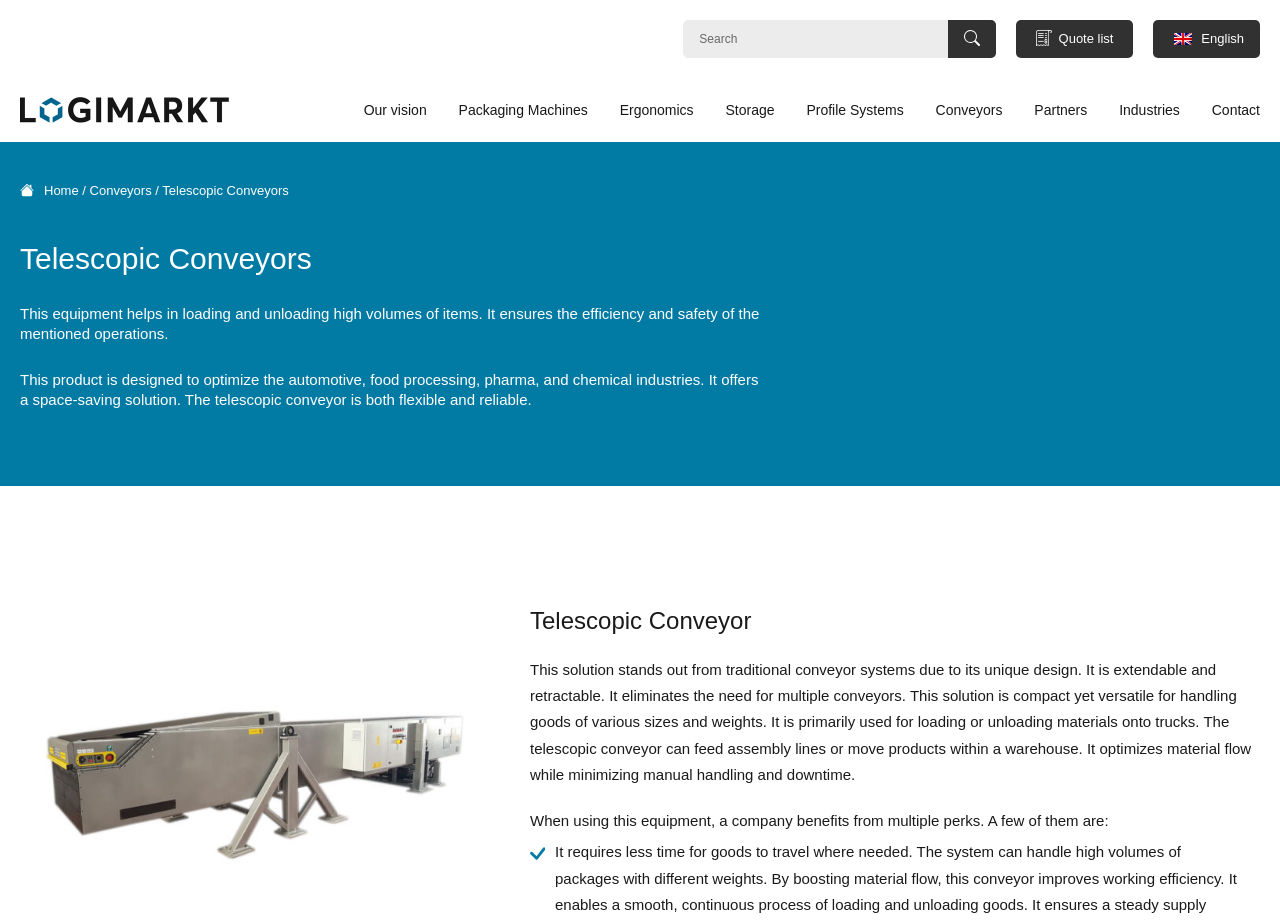Pinpoint the bounding box coordinates of the clickable element needed to complete the instruction: "View quote list". The coordinates should be provided as four float numbers between 0 and 1: [left, top, right, bottom].

[0.809, 0.035, 0.87, 0.052]